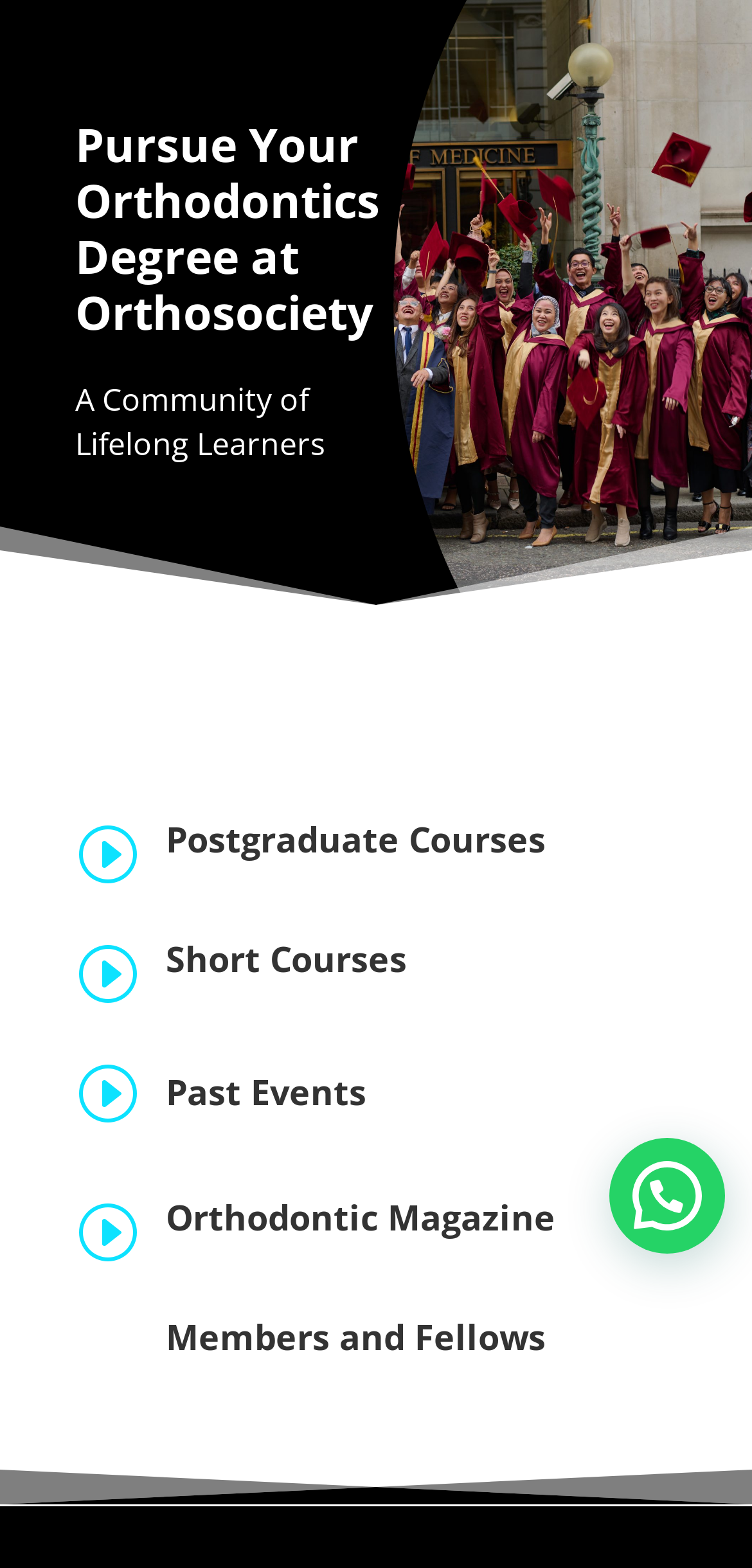Provide the bounding box coordinates of the HTML element described by the text: "Members and Fellows".

[0.221, 0.838, 0.726, 0.868]